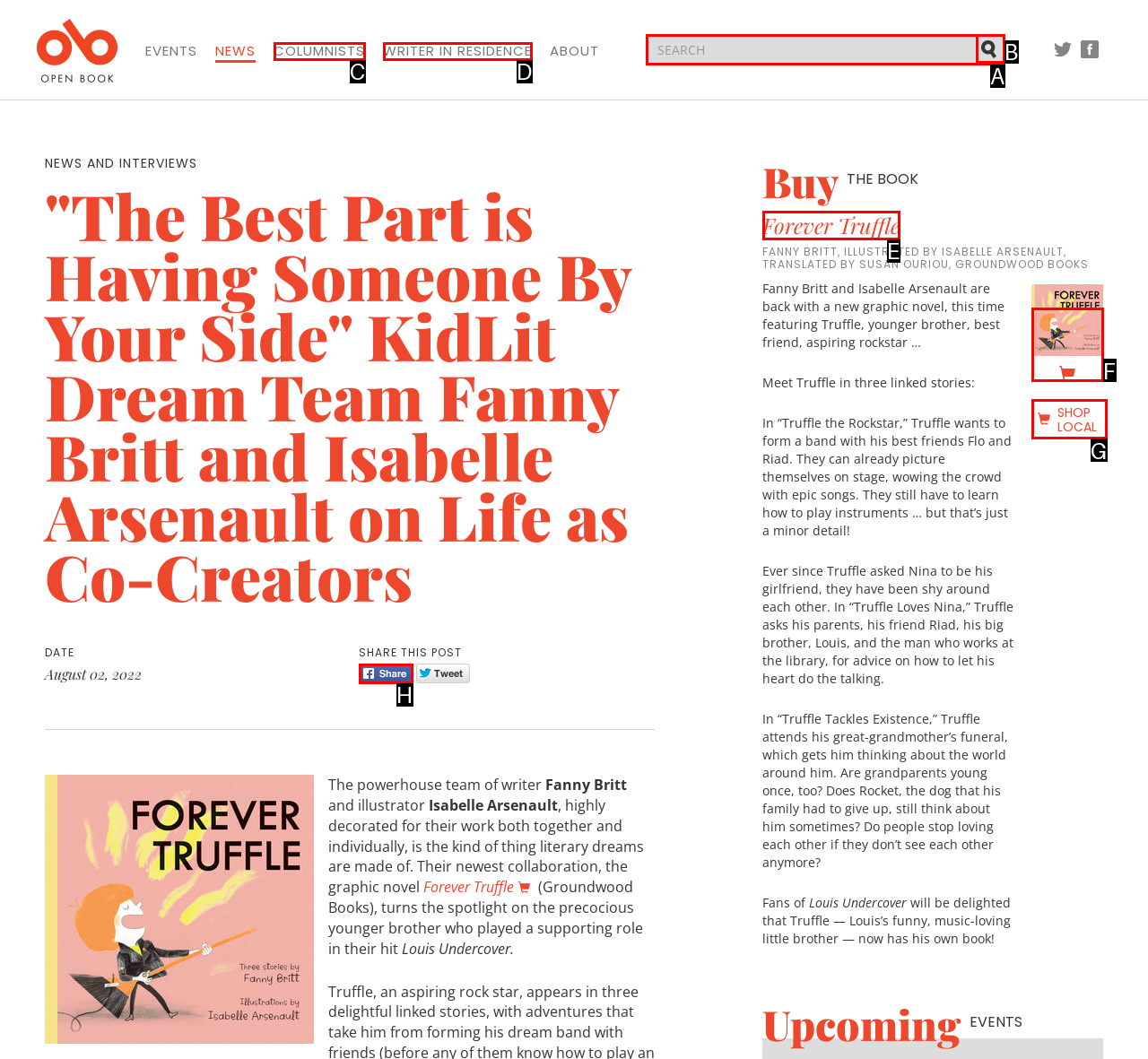From the choices provided, which HTML element best fits the description: Forever Truffle? Answer with the appropriate letter.

E